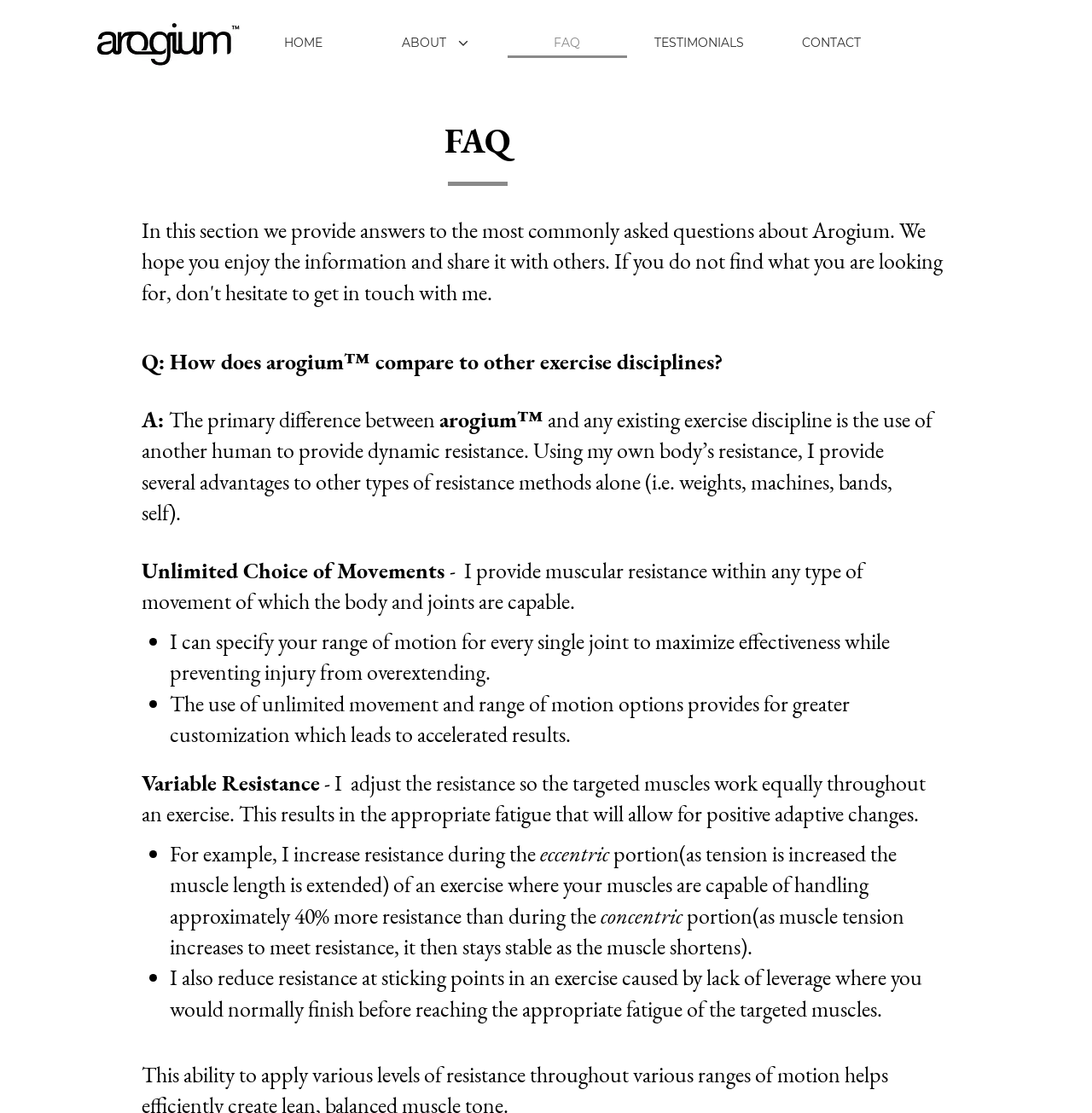What is the advantage of using a human trainer over machines?
Use the information from the image to give a detailed answer to the question.

The advantage of using a human trainer over machines is that the trainer can provide customization, specifying the range of motion for every single joint to maximize effectiveness while preventing injury from overextending, and adjusting resistance to ensure the targeted muscles work equally throughout an exercise.